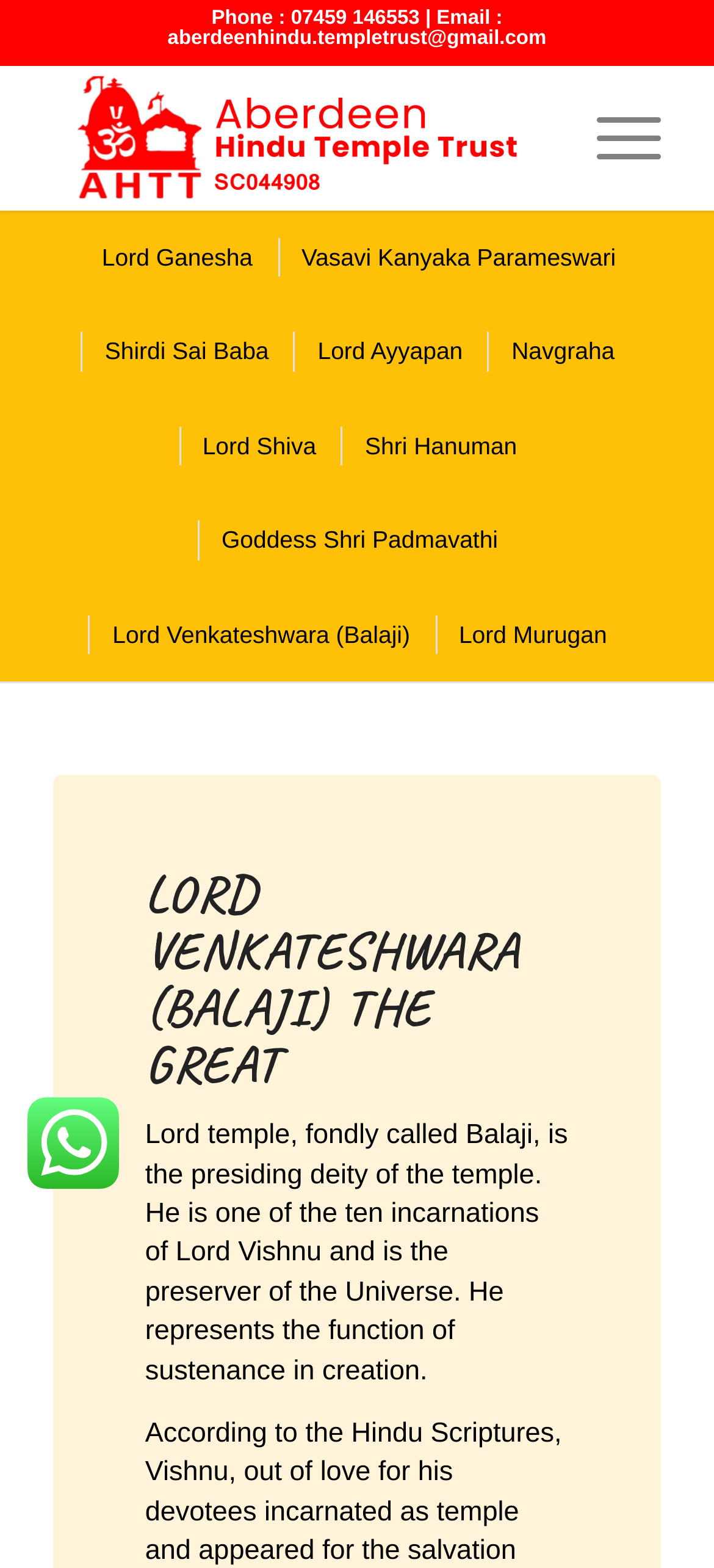Which deity is the presiding deity of the temple?
Look at the webpage screenshot and answer the question with a detailed explanation.

I found this information by reading the static text element that describes Lord Venkateshwara (Balaji) as the presiding deity of the temple.